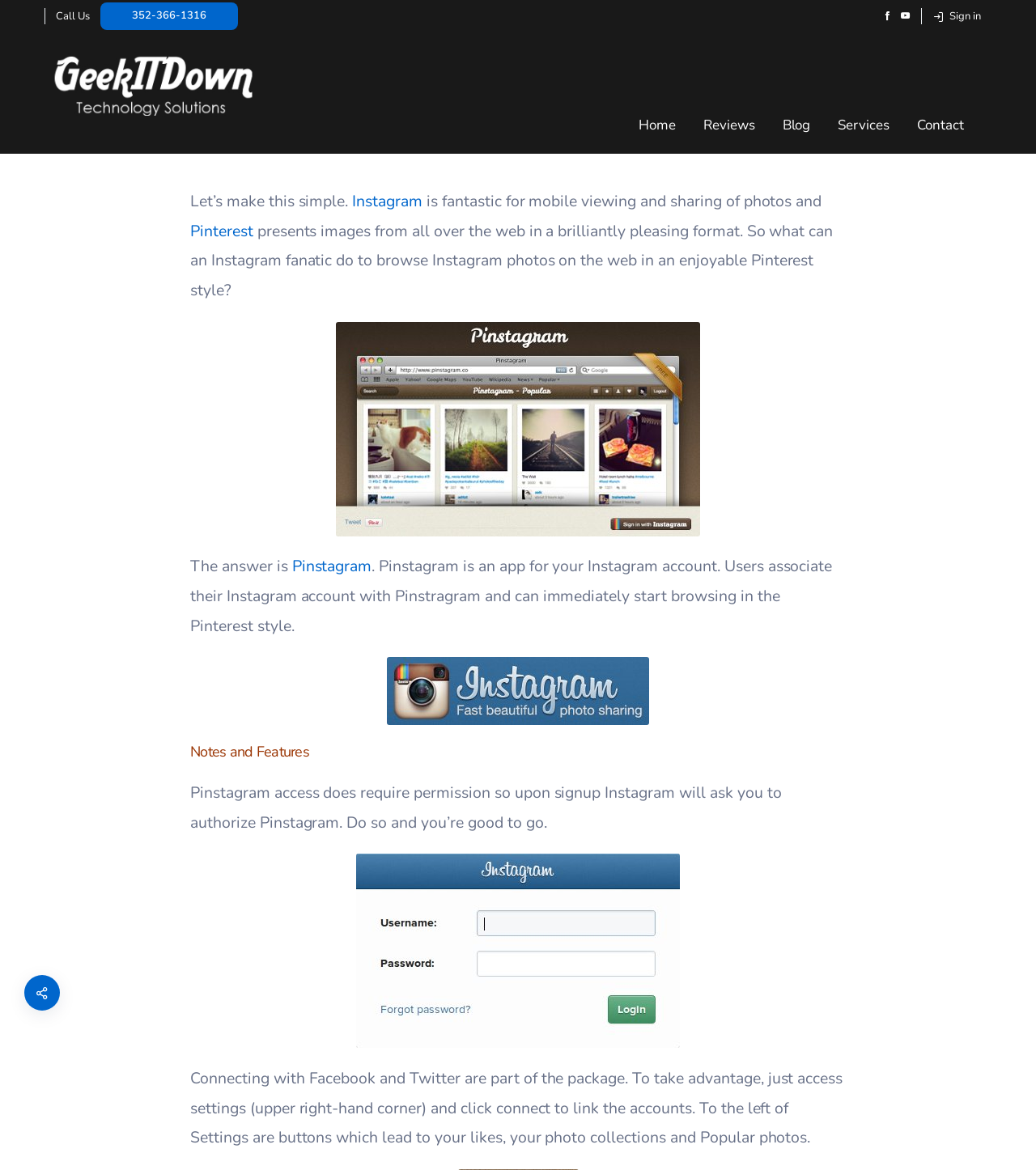What is the name of the app for browsing Instagram photos in a Pinterest style?
Analyze the image and deliver a detailed answer to the question.

I found the answer by reading the text on the webpage, which mentions that 'Pinstagram is an app for your Instagram account' and allows users to browse Instagram photos in a Pinterest style.